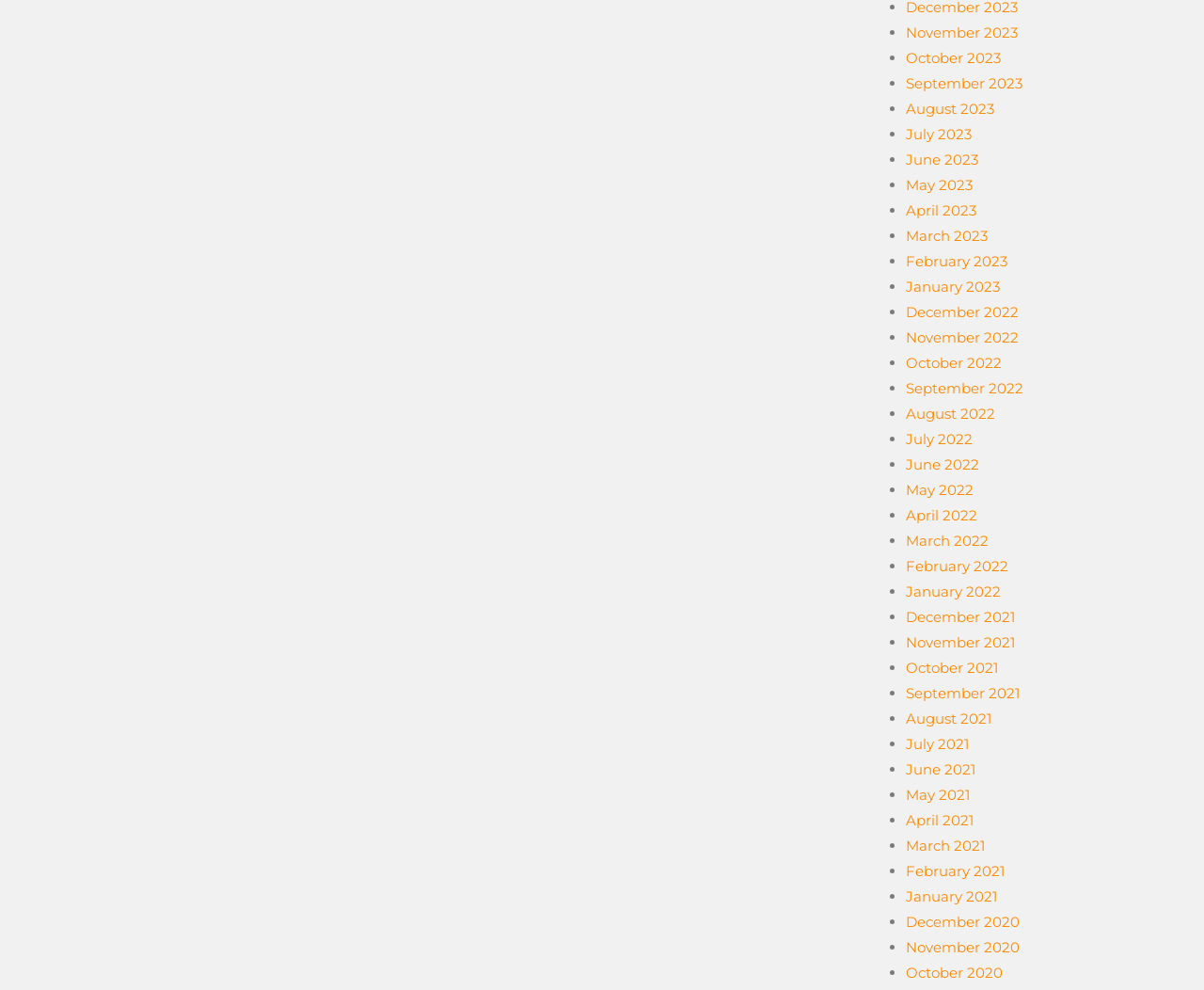Is the list of months organized in alphabetical order?
Please use the image to deliver a detailed and complete answer.

I examined the list of links on the webpage and noticed that they are not in alphabetical order. Instead, they appear to be organized in reverse chronological order, with the most recent month first.